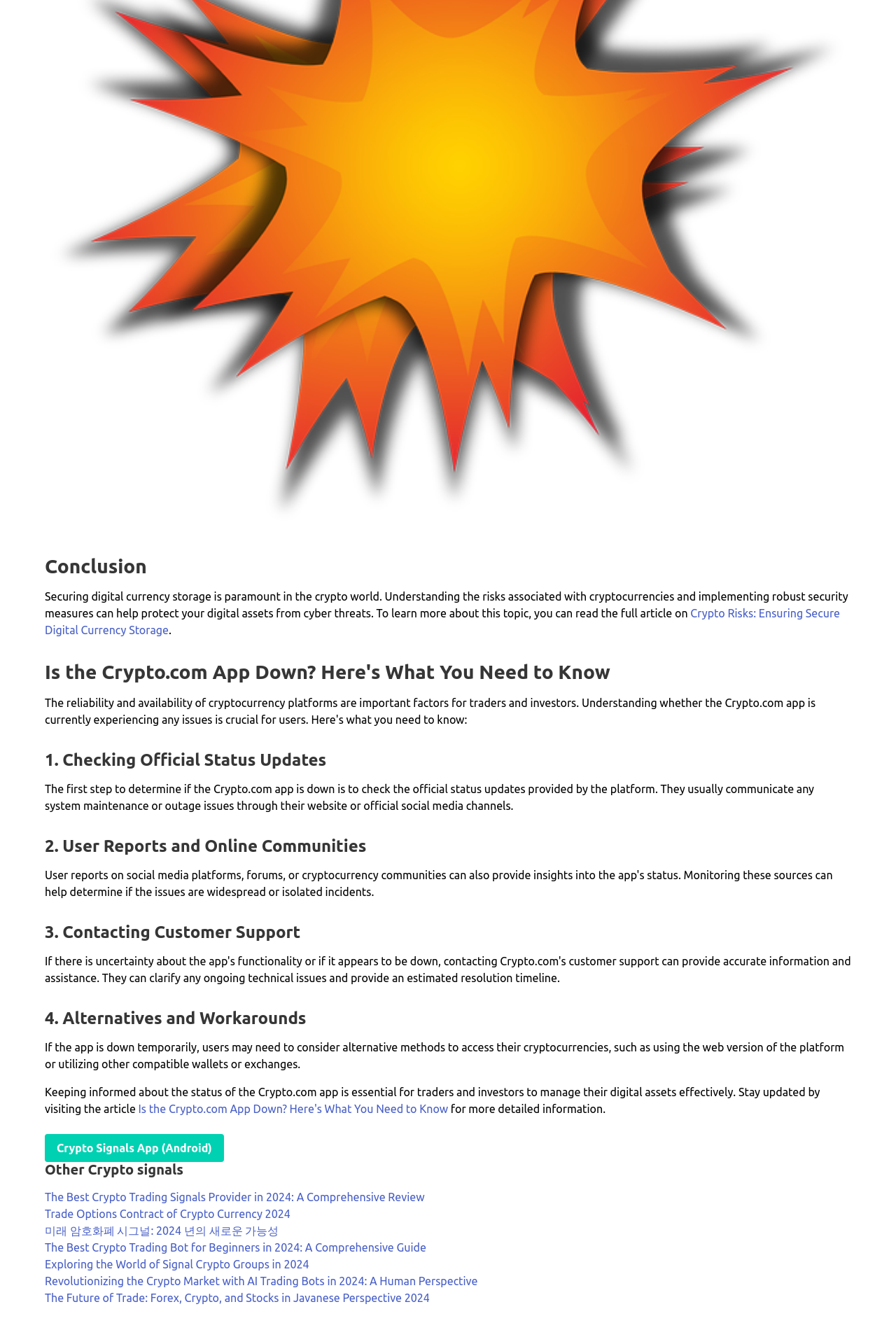Identify the bounding box coordinates for the UI element that matches this description: "Crypto Signals App (Android)".

[0.05, 0.857, 0.25, 0.878]